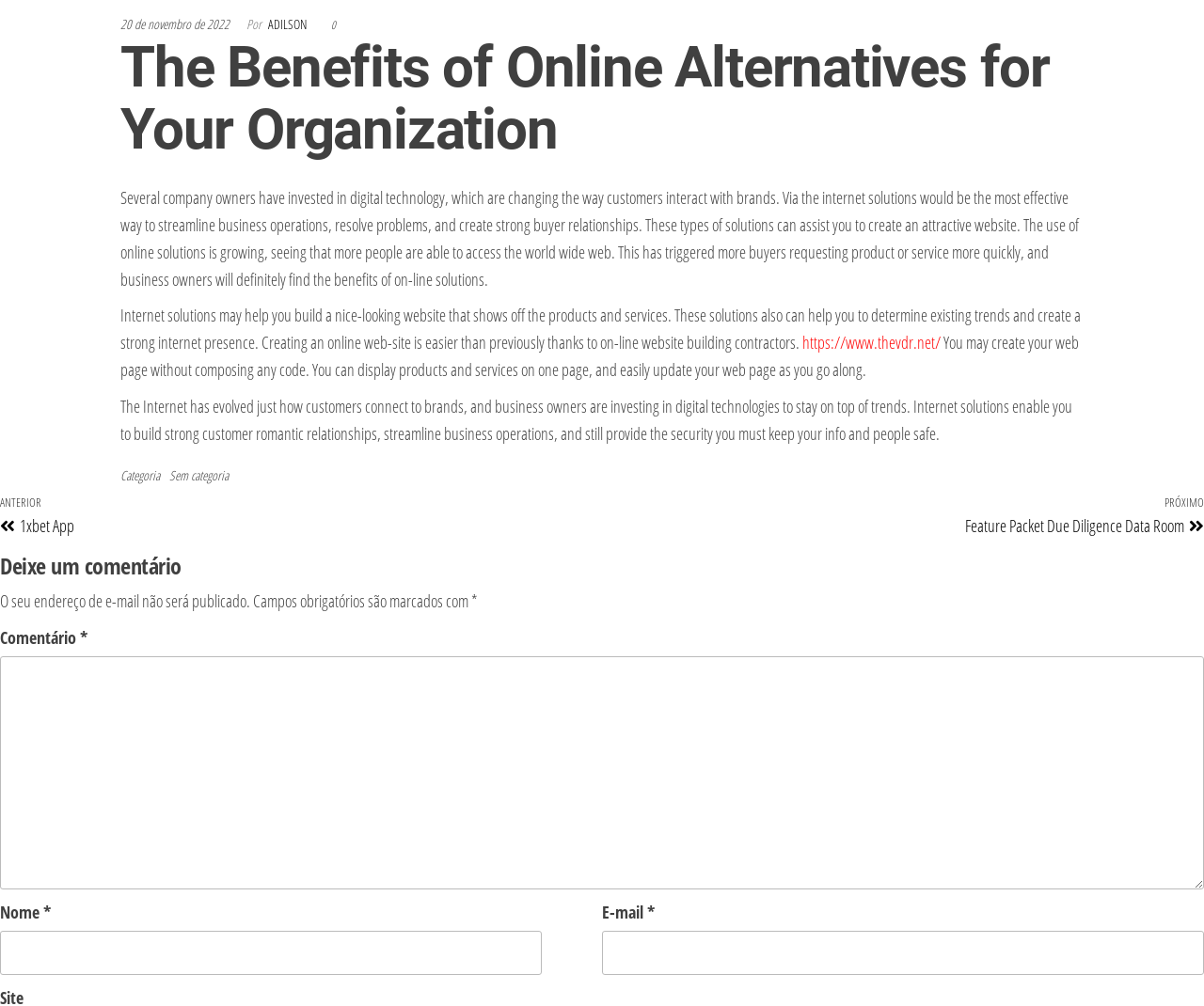What is the benefit of online solutions?
Answer briefly with a single word or phrase based on the image.

Create strong customer relationships